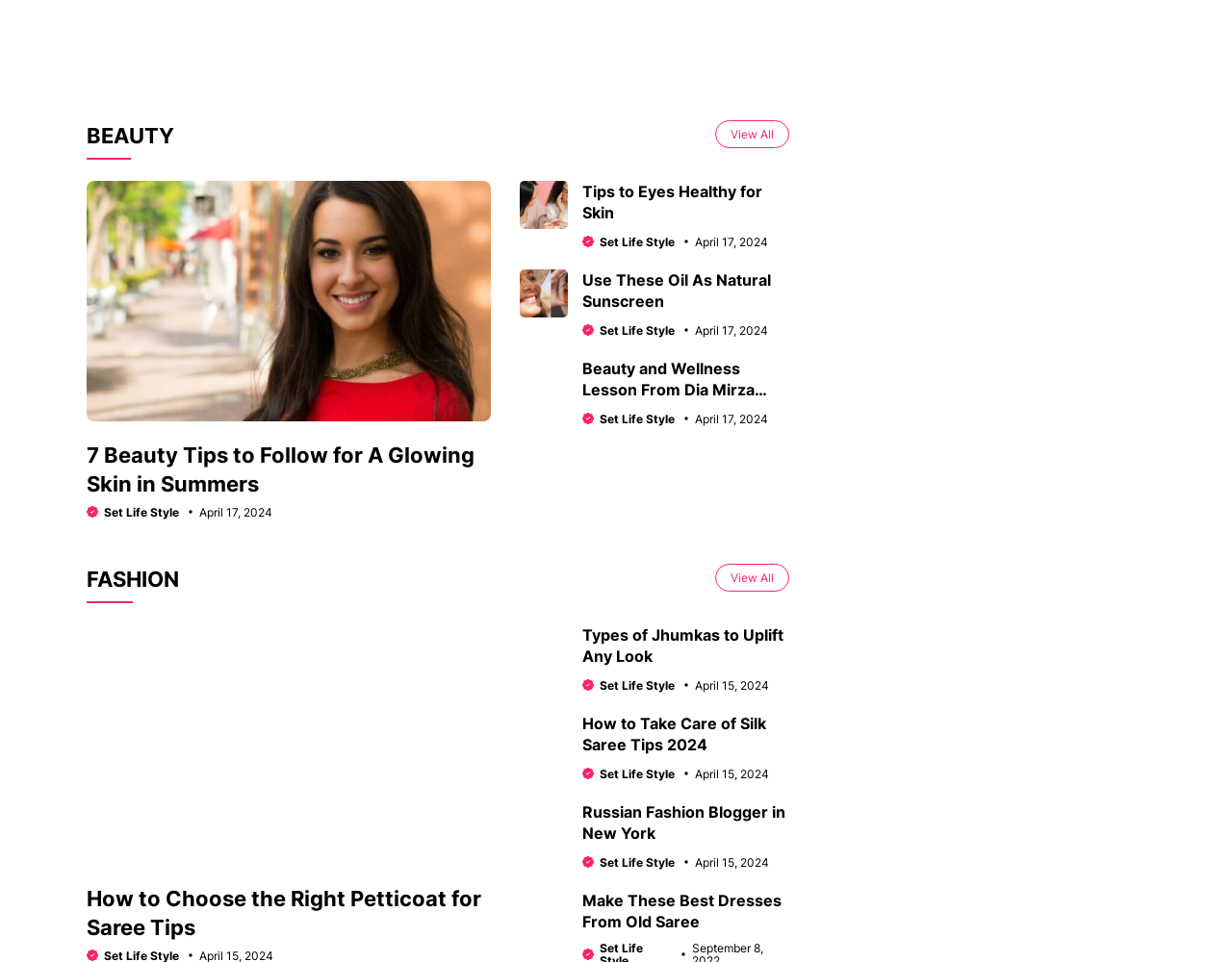Use the details in the image to answer the question thoroughly: 
What is the topic of the article with the image 'Types of Jhumkas to Uplift Any Look'?

By examining the webpage content, I determined that the article with the image 'Types of Jhumkas to Uplift Any Look' is about different types of Jhumkas, which are a type of Indian jewelry.